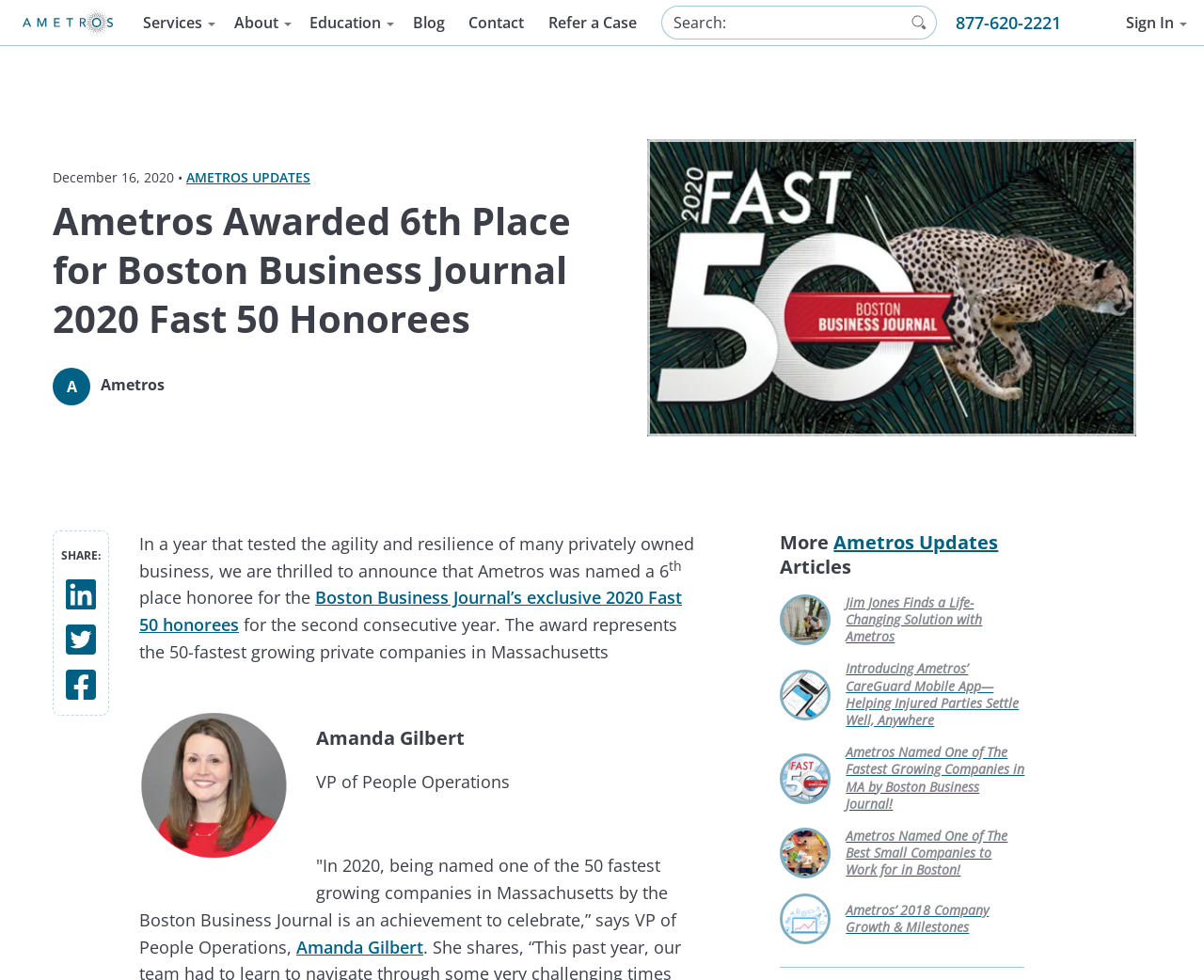Find and provide the bounding box coordinates for the UI element described with: "parent_node: Search: aria-label="Search" value="Search"".

[0.749, 0.008, 0.777, 0.038]